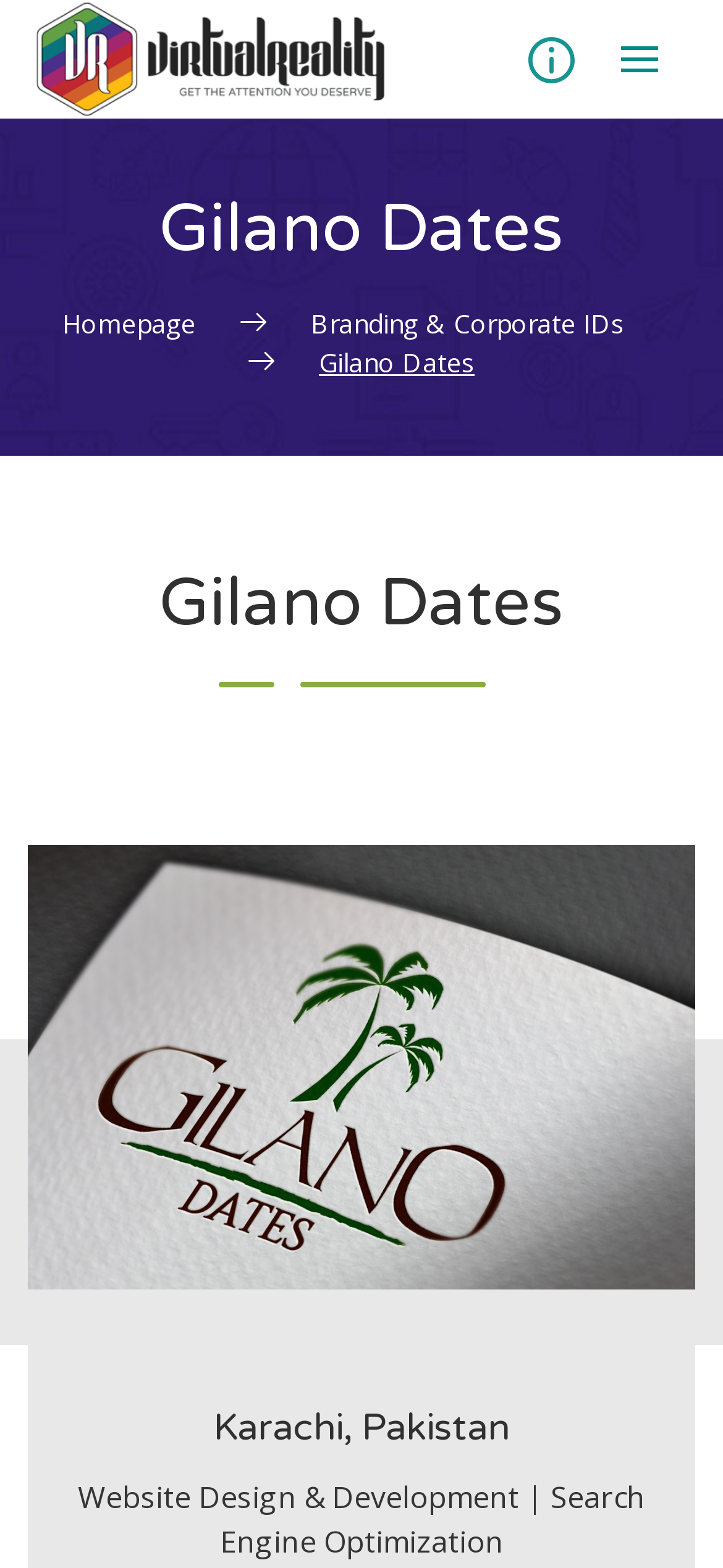What is the company name?
Use the information from the image to give a detailed answer to the question.

The company name is VirtualReality, which can be found in the image element at the top of the webpage with a bounding box of [0.038, 0.0, 0.551, 0.076].